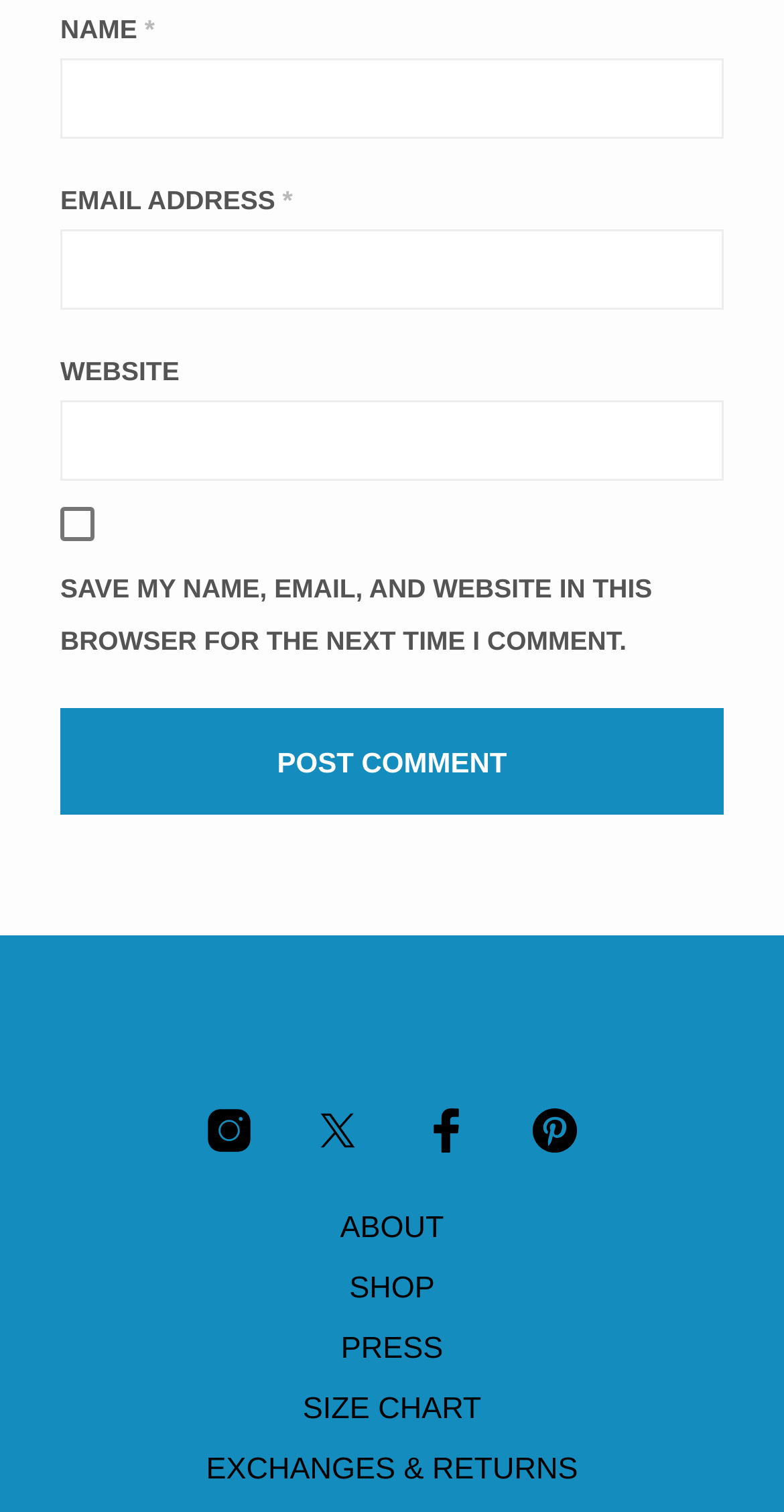Please find the bounding box coordinates of the section that needs to be clicked to achieve this instruction: "Input your email address".

[0.077, 0.152, 0.923, 0.206]